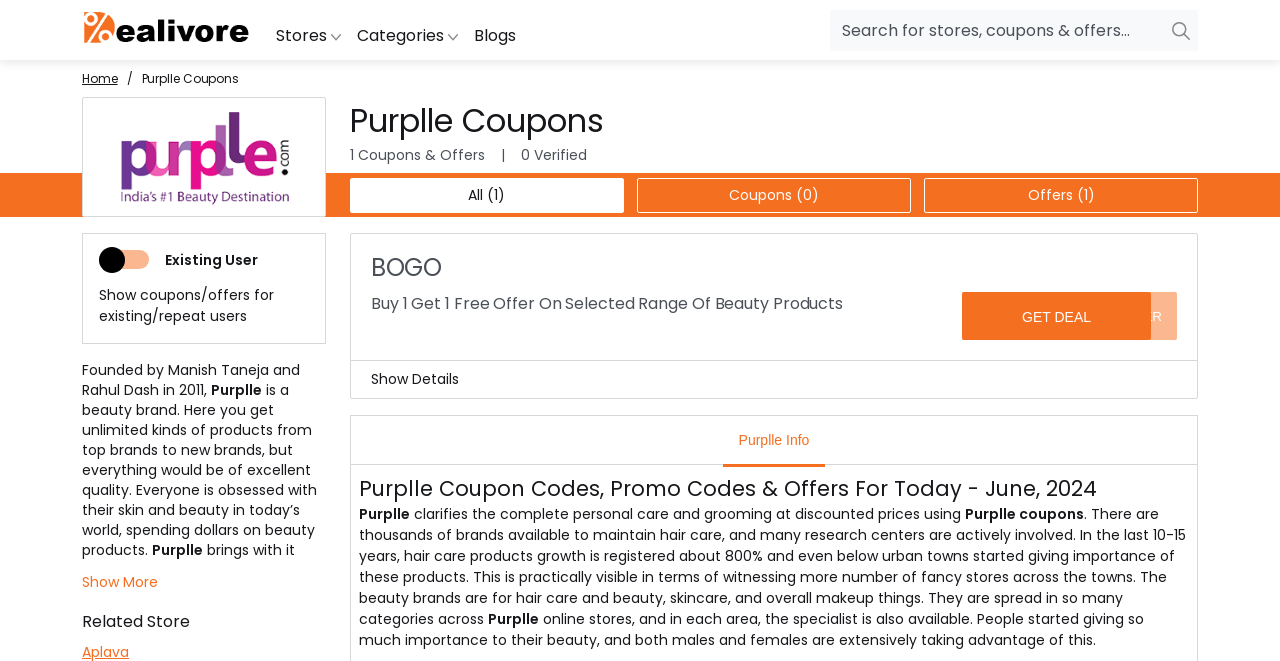How many categories are featured on this webpage?
Refer to the image and offer an in-depth and detailed answer to the question.

The webpage has three sections of categories: Trending Now, Featured Categories, and Popular Categories, each with multiple links to specific categories.